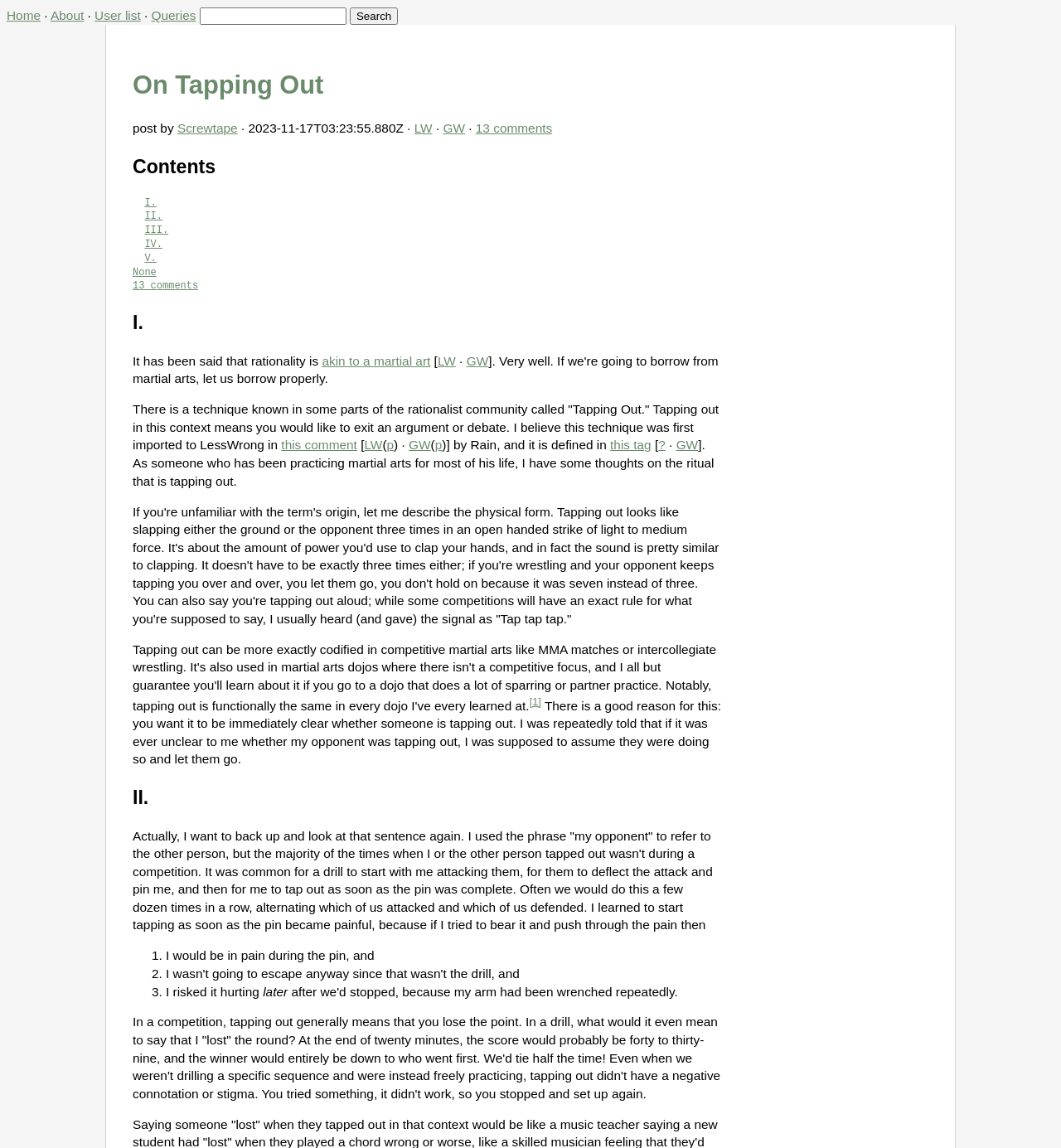Consider the image and give a detailed and elaborate answer to the question: 
What is the title of the article?

The title of the article can be found in the heading element with the text 'On Tapping Out' which is located at the top of the webpage.